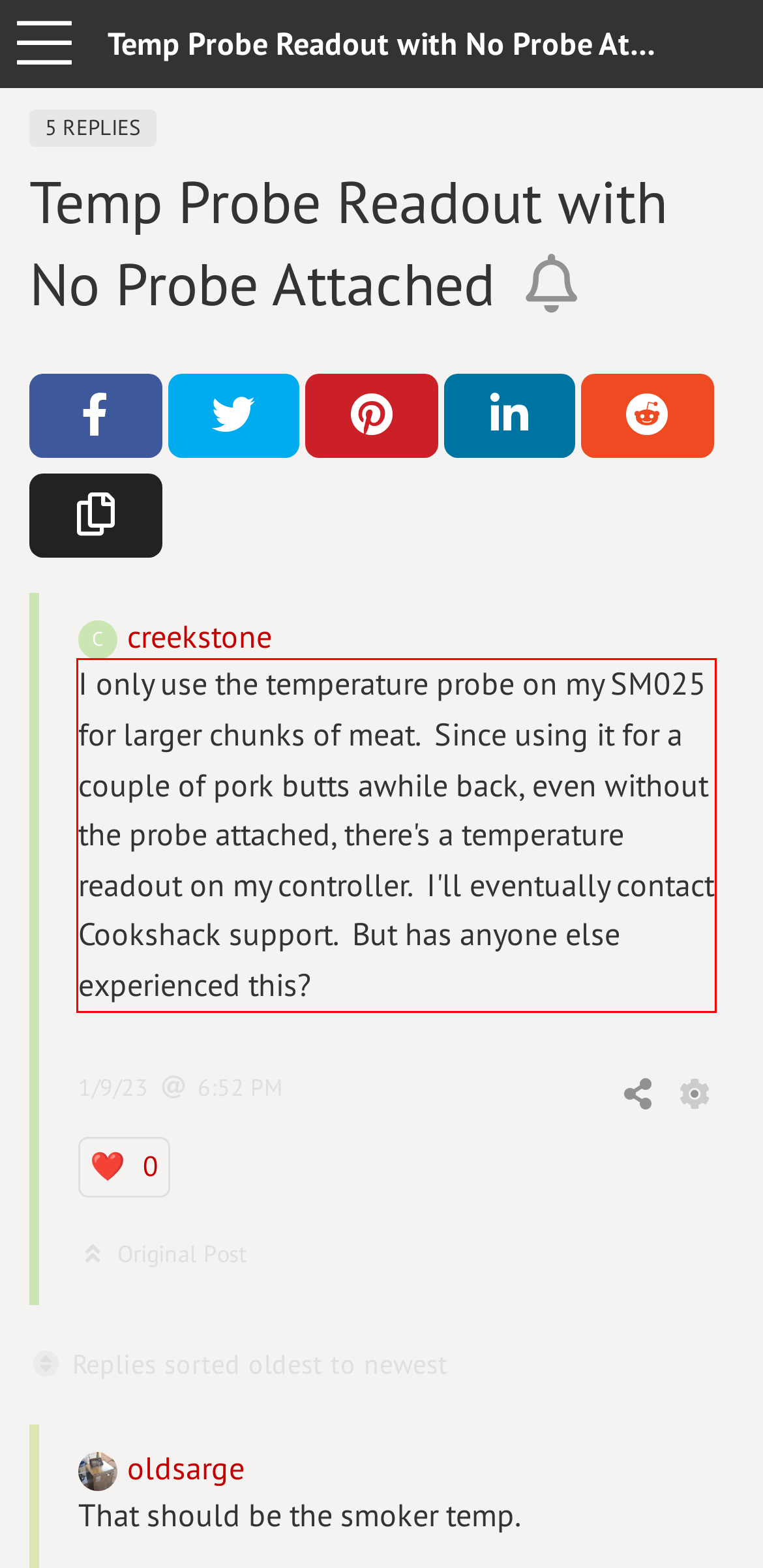Analyze the webpage screenshot and use OCR to recognize the text content in the red bounding box.

I only use the temperature probe on my SM025 for larger chunks of meat. Since using it for a couple of pork butts awhile back, even without the probe attached, there's a temperature readout on my controller. I'll eventually contact Cookshack support. But has anyone else experienced this?